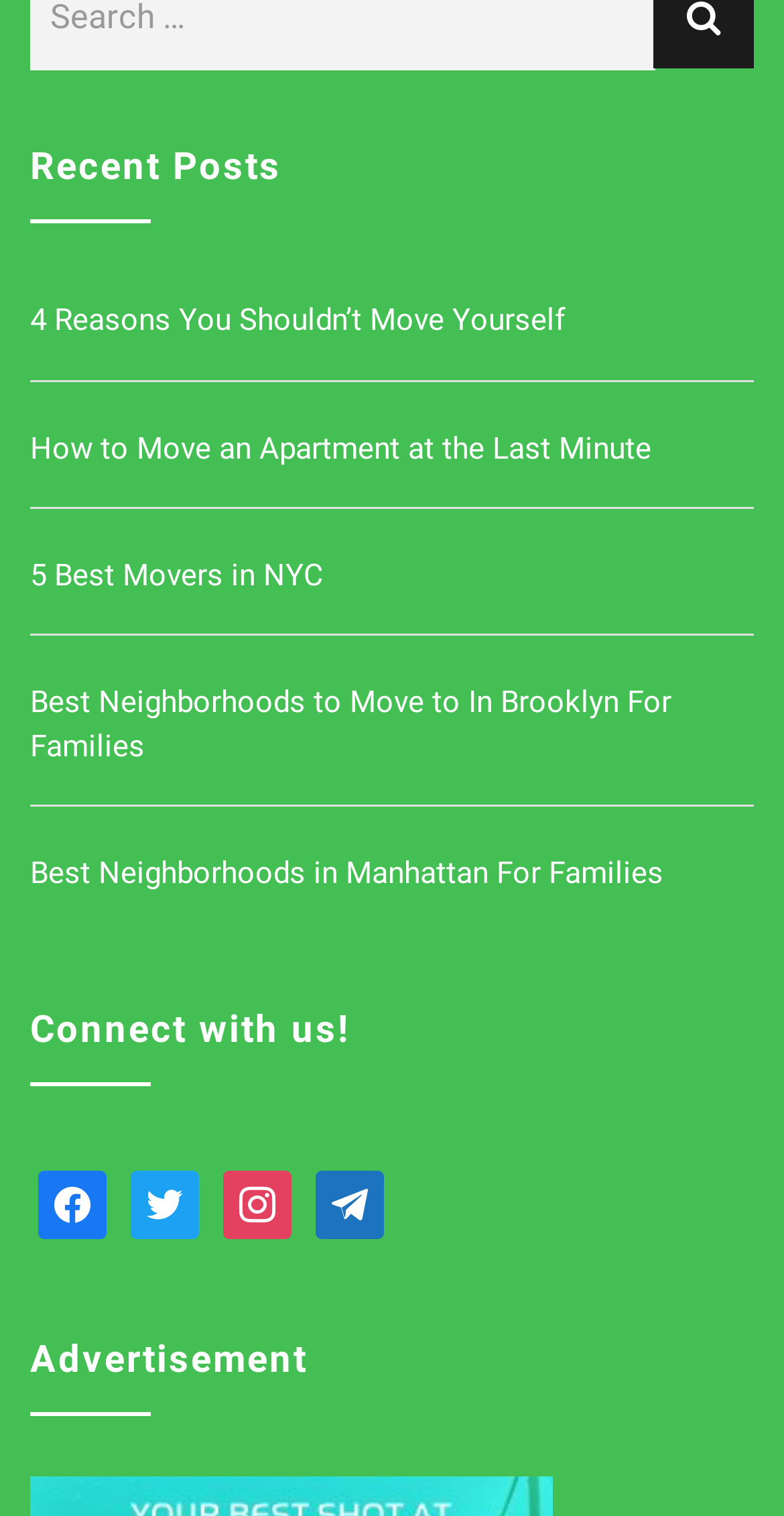Based on the element description: "twitter", identify the UI element and provide its bounding box coordinates. Use four float numbers between 0 and 1, [left, top, right, bottom].

[0.167, 0.762, 0.254, 0.828]